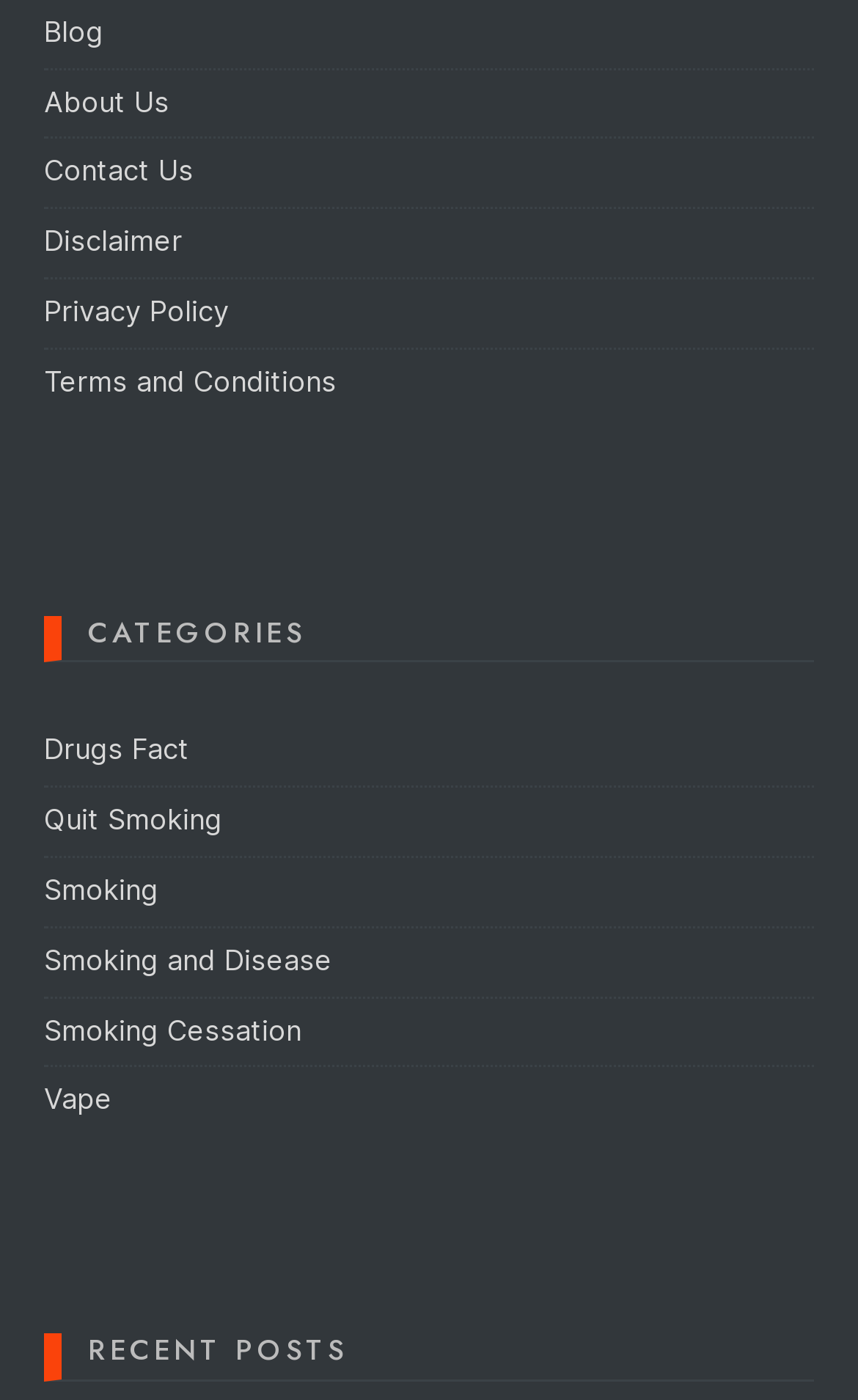Determine the bounding box coordinates of the clickable element necessary to fulfill the instruction: "contact us". Provide the coordinates as four float numbers within the 0 to 1 range, i.e., [left, top, right, bottom].

[0.051, 0.111, 0.226, 0.134]